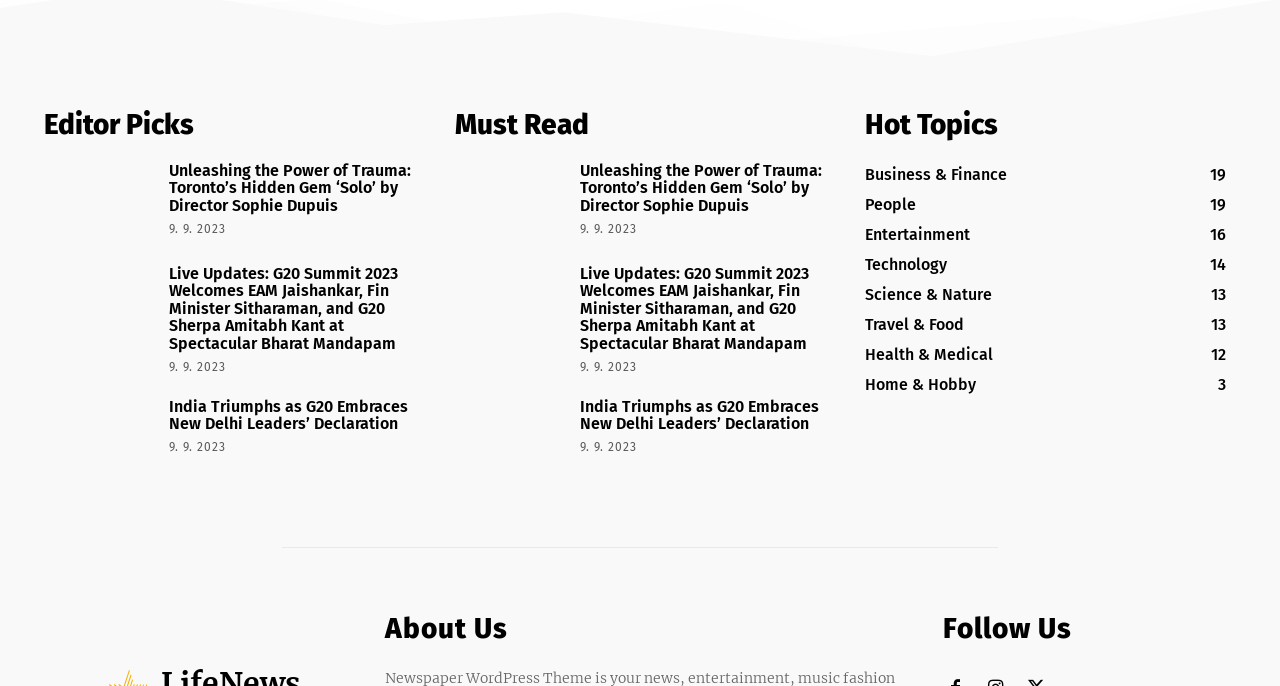Identify the bounding box coordinates of the region that should be clicked to execute the following instruction: "Follow 'About Us'".

[0.301, 0.924, 0.699, 0.962]